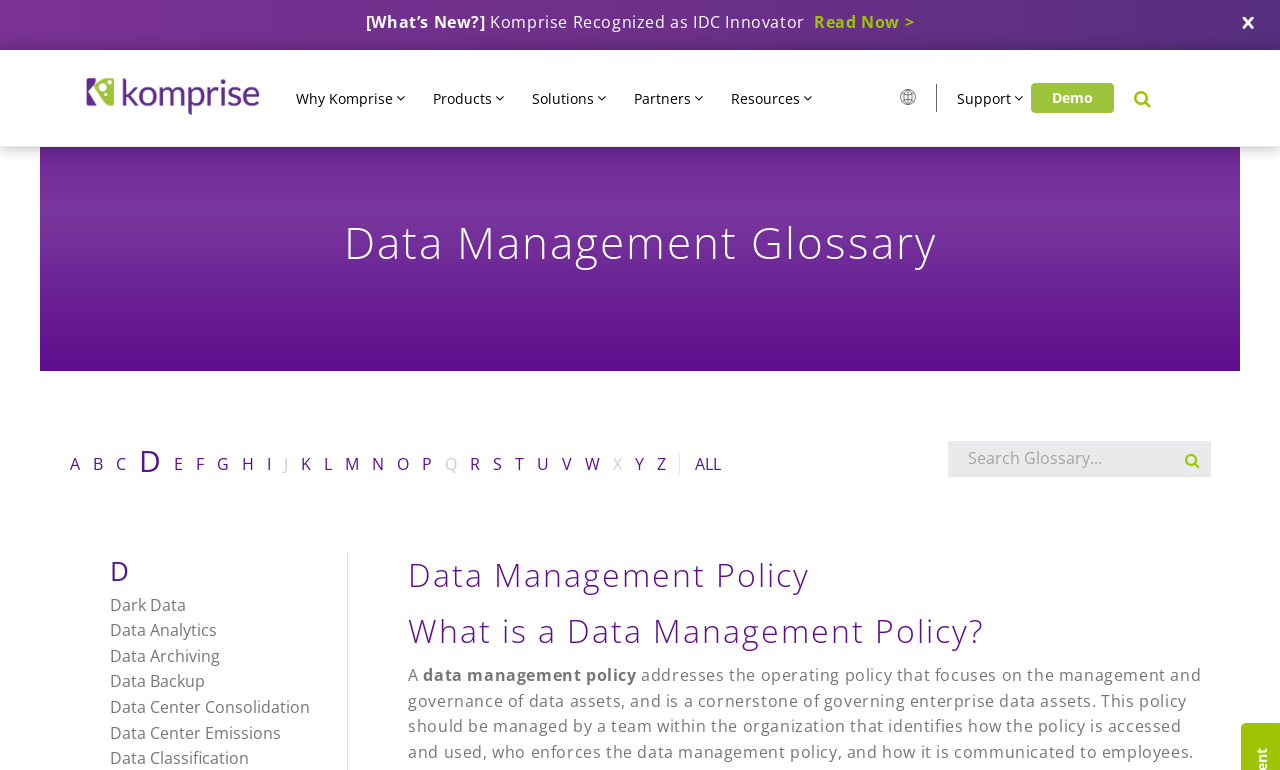Describe all the key features and sections of the webpage thoroughly.

This webpage is about data management policy, with a focus on its definition and importance in governing enterprise data assets. At the top, there is a navigation menu with several links, including "What's New?", "Komprise", and "Toggle navigation" with submenus for "Why Komprise", "Products", "Solutions", "Partners", "Resources", and "Support". 

On the right side, there is a search bar with a button and a link to "Demo". Below the navigation menu, there is a section with a heading "Data Management Glossary" and a list of alphabetical links from "A" to "Z" and "ALL". 

To the right of the glossary, there is a section with a heading "Data Management Policy" and a subheading "What is a Data Management Policy?". This section provides a detailed description of a data management policy, explaining that it addresses the operating policy that focuses on the management and governance of data assets and is a cornerstone of governing enterprise data assets. The policy should be managed by a team within the organization that identifies how the policy is accessed and used, who enforces the data management policy, and how it is communicated to employees.

Below this section, there are several links to related terms, including "Dark Data", "Data Analytics", "Data Archiving", "Data Backup", "Data Center Consolidation", "Data Center Emissions", and "Data Classification".